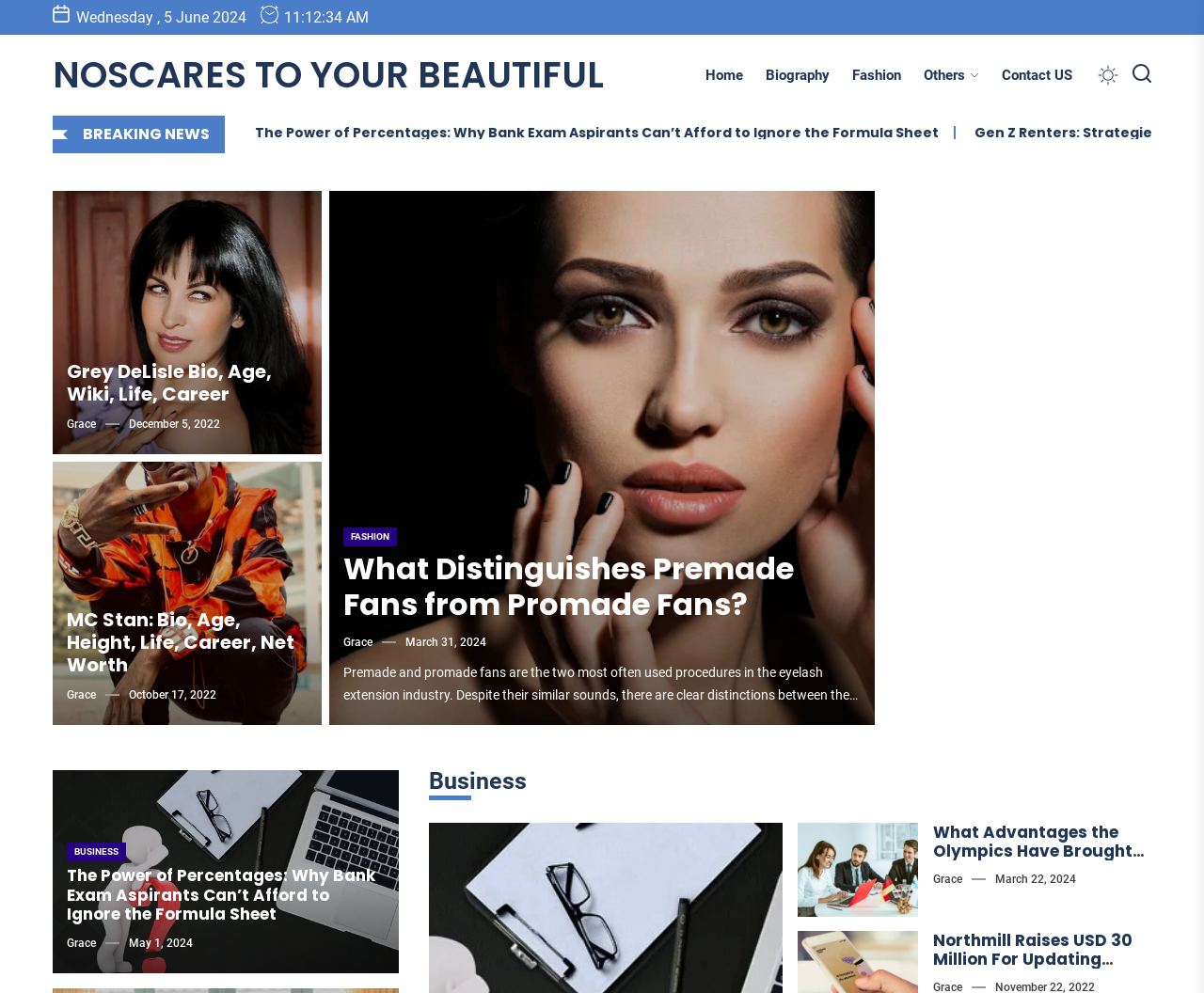Please specify the bounding box coordinates of the clickable region necessary for completing the following instruction: "Click on the 'Home' link". The coordinates must consist of four float numbers between 0 and 1, i.e., [left, top, right, bottom].

[0.577, 0.064, 0.627, 0.087]